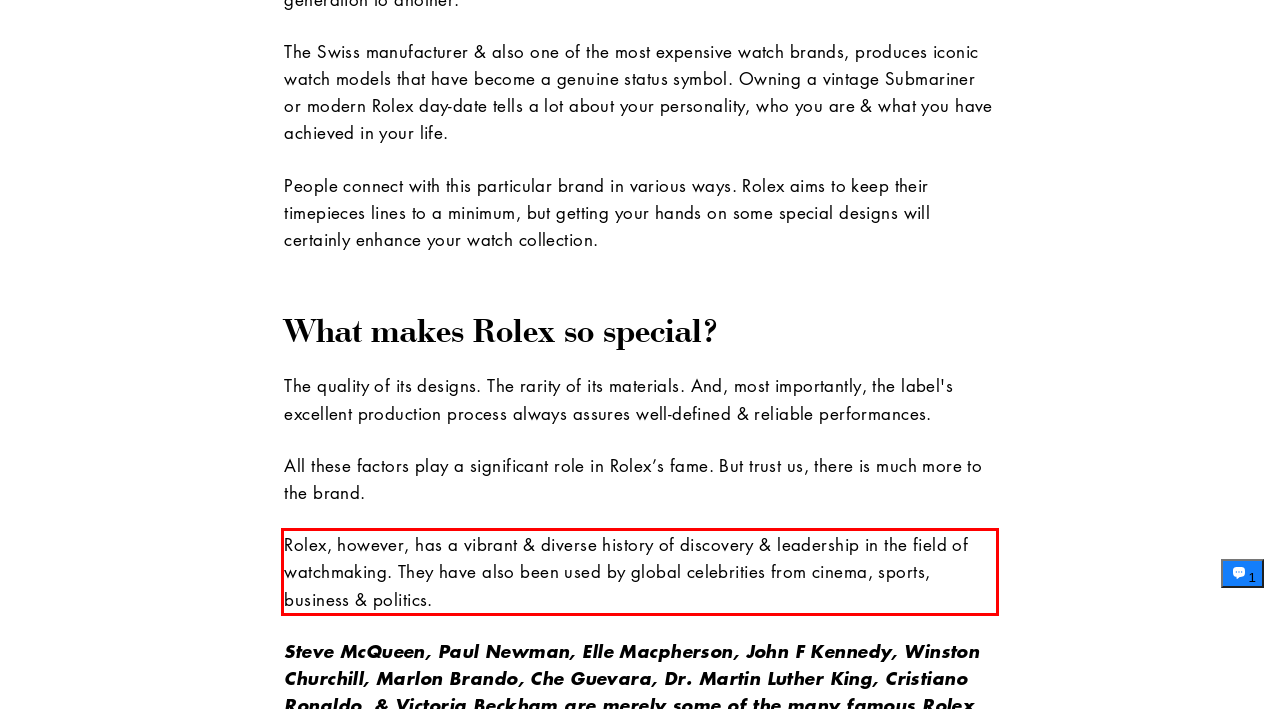With the provided screenshot of a webpage, locate the red bounding box and perform OCR to extract the text content inside it.

Rolex, however, has a vibrant & diverse history of discovery & leadership in the field of watchmaking. They have also been used by global celebrities from cinema, sports, business & politics.